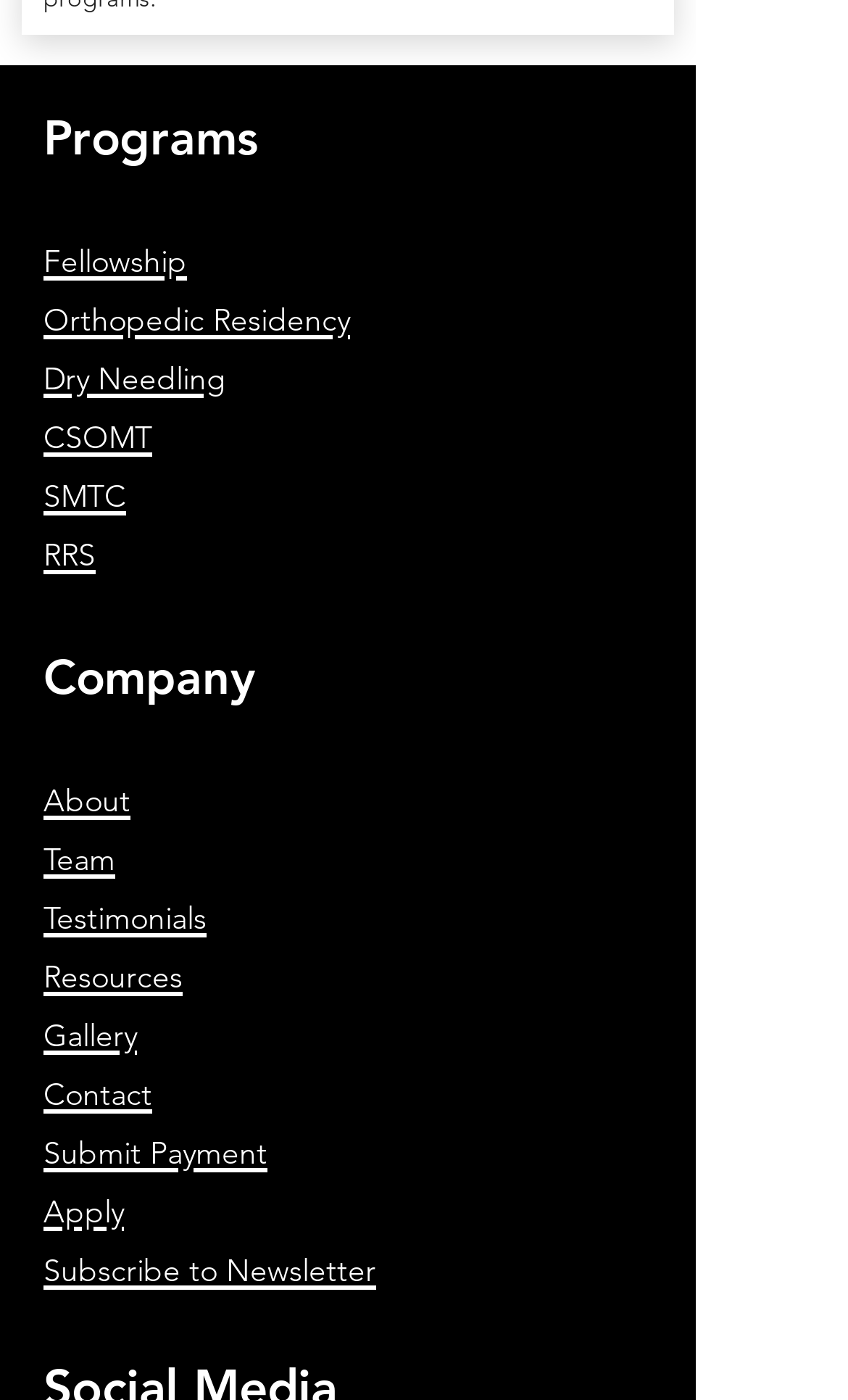Please give a concise answer to this question using a single word or phrase: 
How many links are under 'Programs'?

6